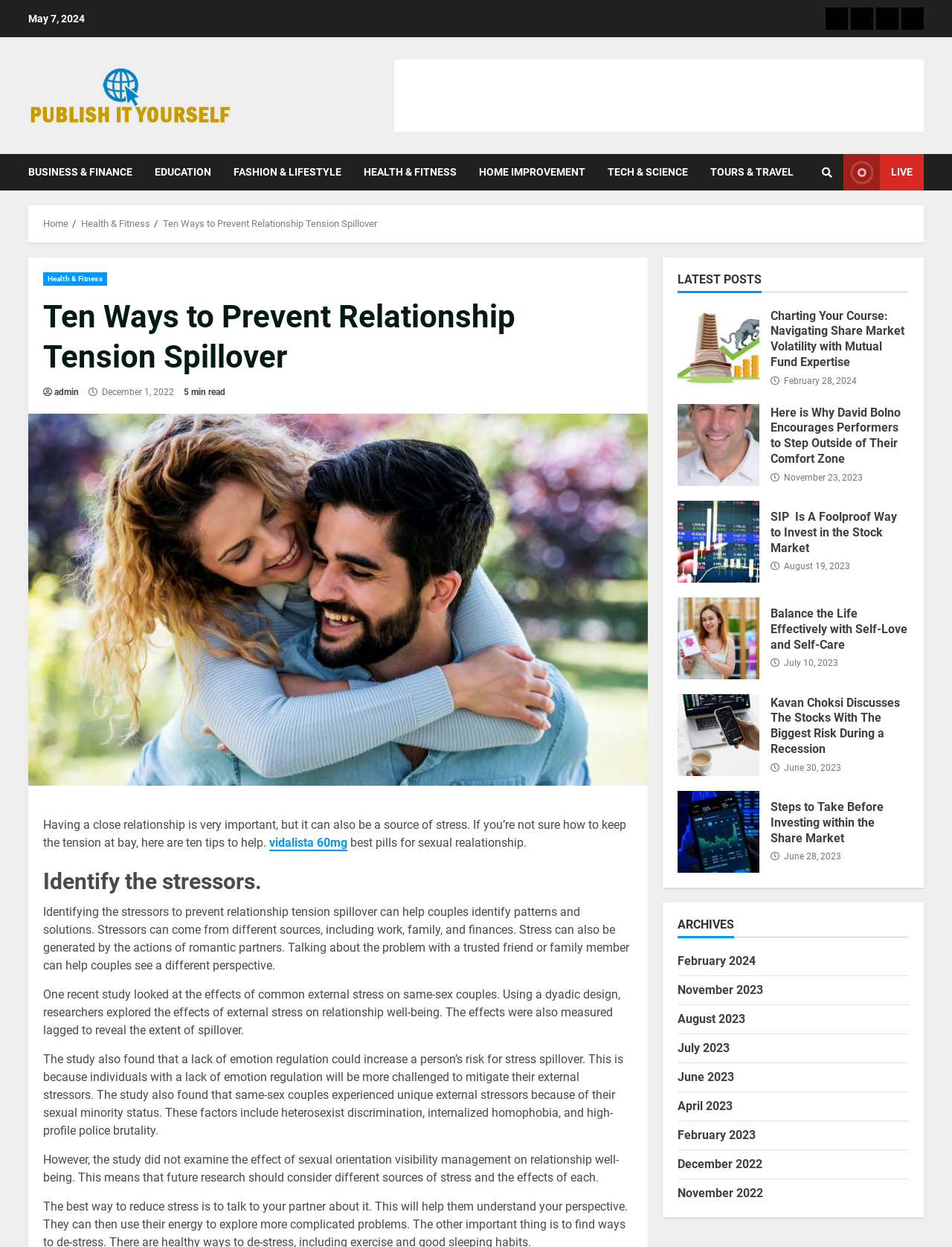Locate the bounding box coordinates of the element that should be clicked to execute the following instruction: "Click on the 'Home' link".

[0.045, 0.175, 0.072, 0.184]